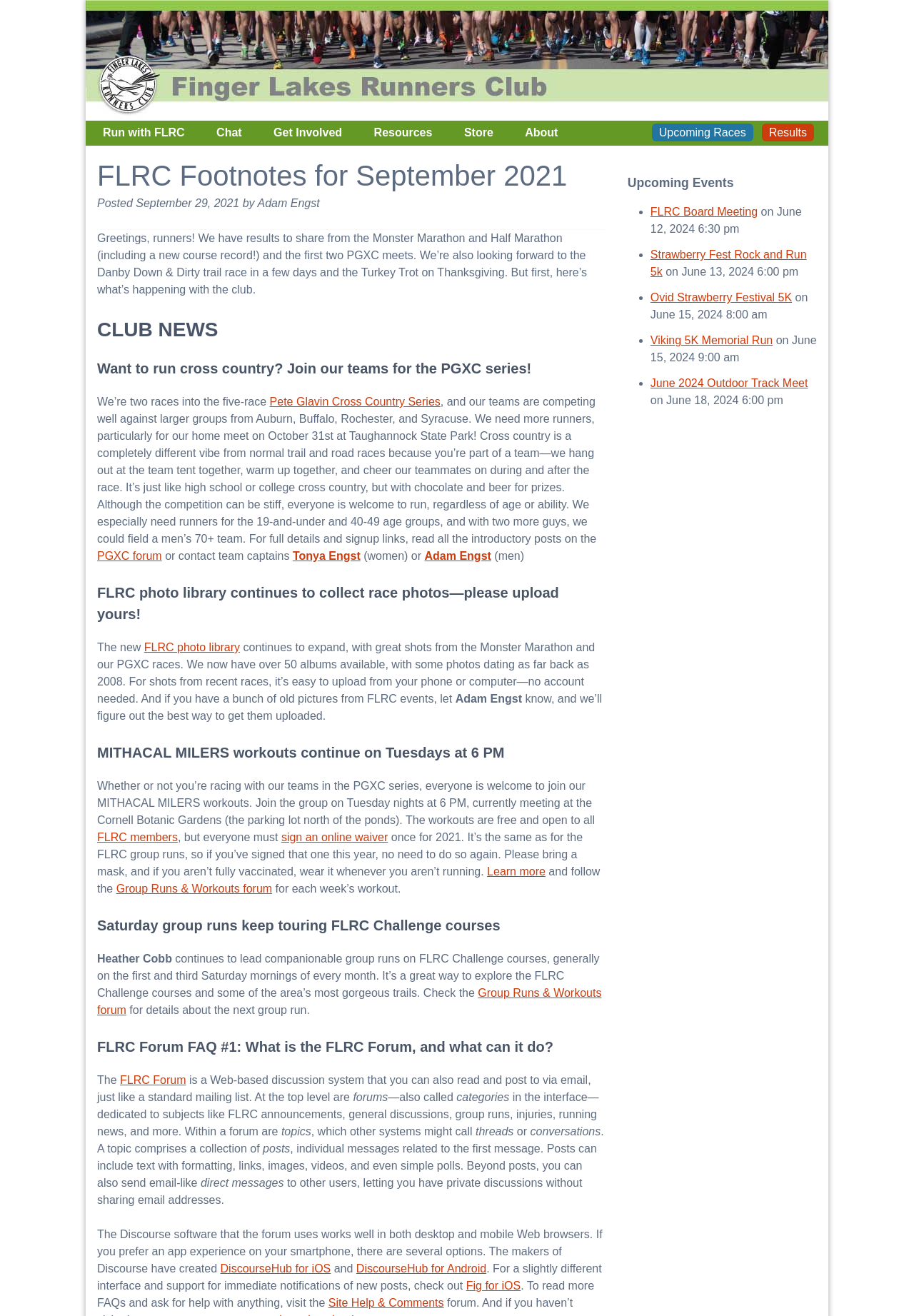Please find the bounding box coordinates of the section that needs to be clicked to achieve this instruction: "View the 'Upcoming Events'".

[0.687, 0.132, 0.894, 0.146]